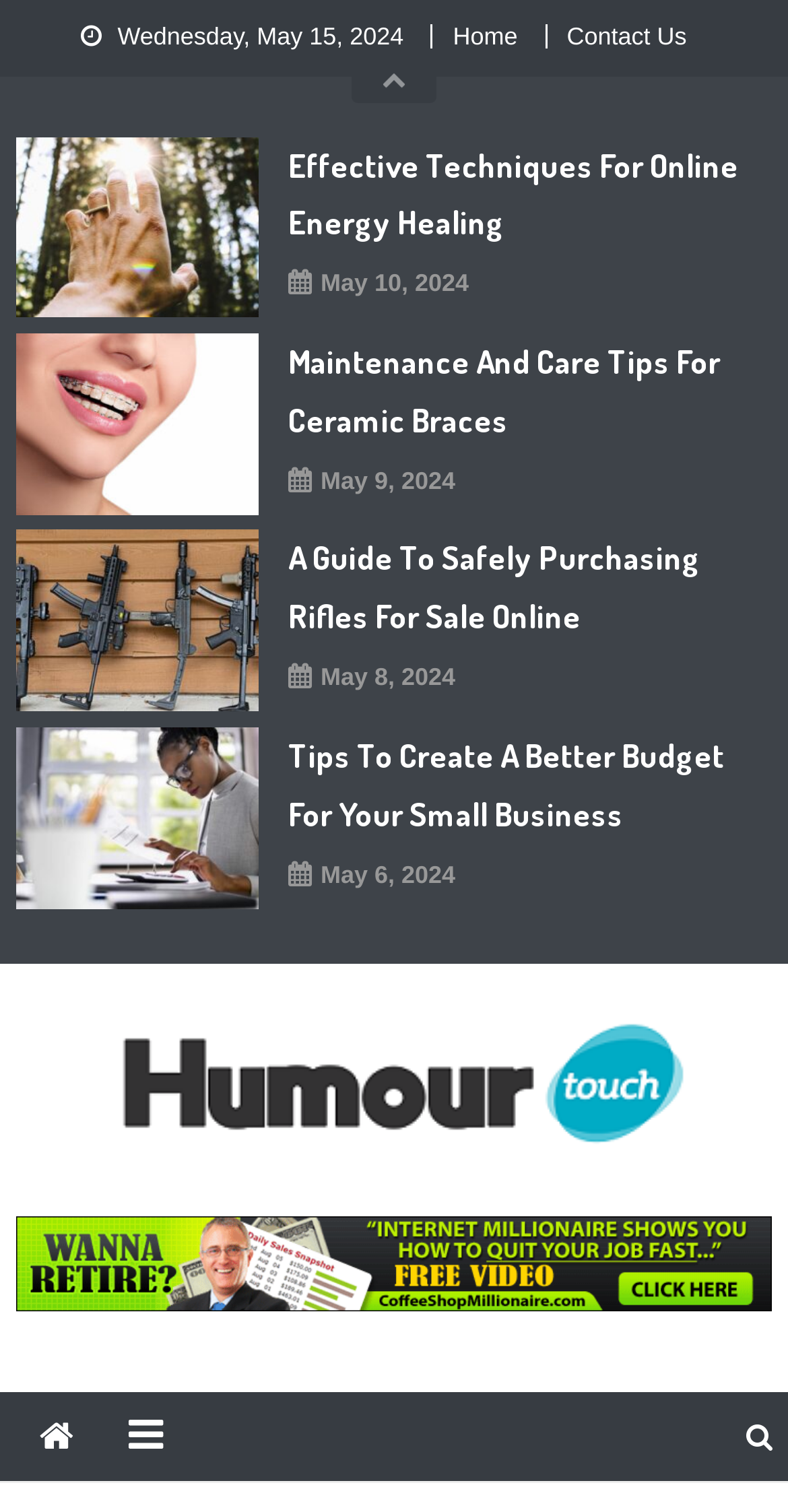Describe the webpage meticulously, covering all significant aspects.

This webpage appears to be a blog or news website with a focus on various topics. At the top, there is a date "Wednesday, May 15, 2024" and a navigation menu with links to "Home" and "Contact Us". Below the navigation menu, there is a section labeled "Feature Posts".

The main content of the webpage is divided into several sections, each containing a heading and a link to a specific article. The headings include "Effective Techniques For Online Energy Healing", "Maintenance And Care Tips For Ceramic Braces", "A Guide To Safely Purchasing Rifles For Sale Online", and "Tips To Create A Better Budget For Your Small Business". Each section also has a corresponding date and time, ranging from May 6, 2024, to May 10, 2024.

On the right side of the webpage, there is a section with a logo and a link to "Humour Touch", which appears to be the name of the website or blog. Below the logo, there is a link to "General Blog" and several social media icons.

At the bottom of the webpage, there are three more links with icons, but their purposes are unclear. Overall, the webpage has a simple and organized layout, with a focus on presenting various articles and blog posts to the reader.